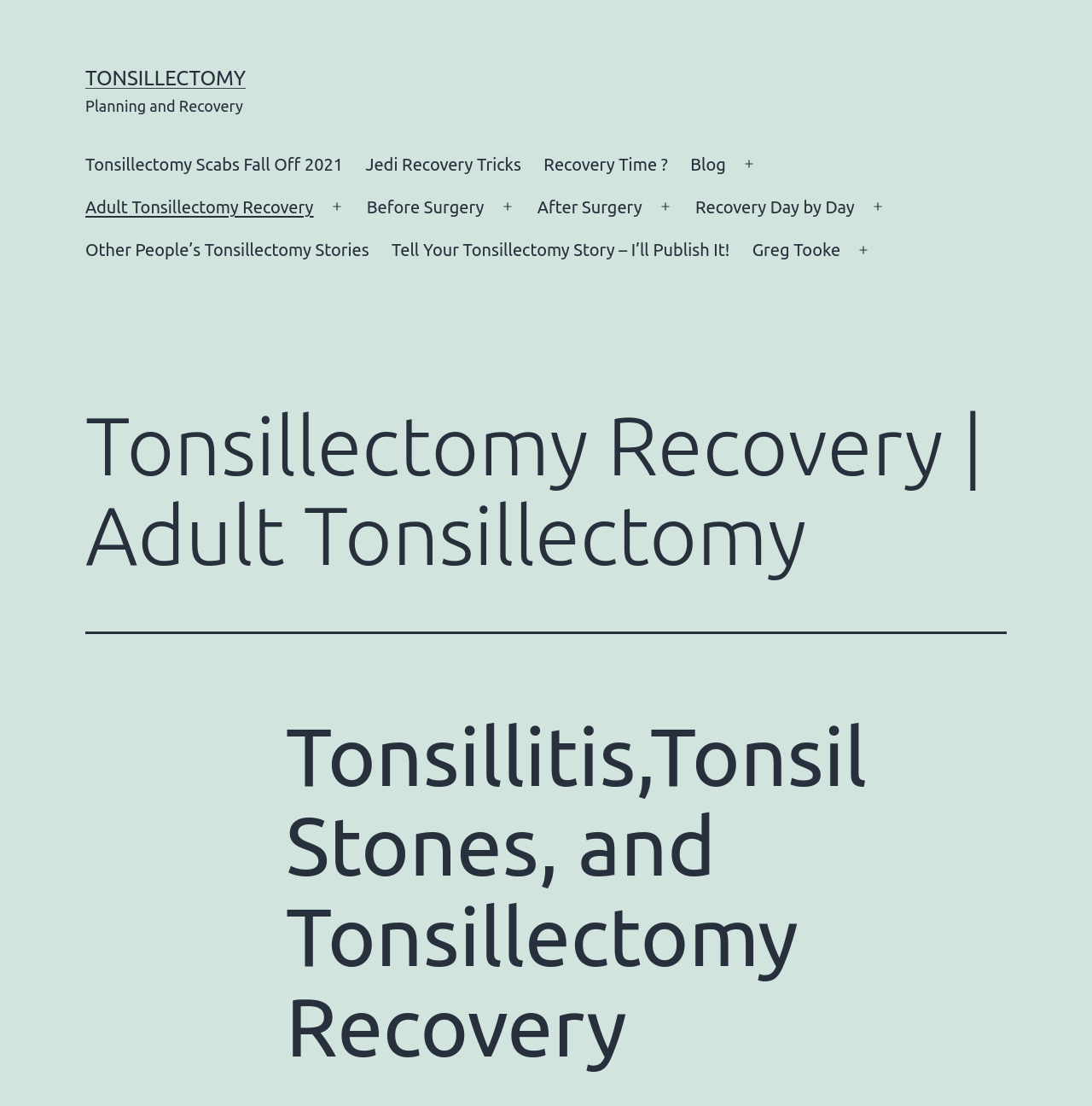Identify the bounding box coordinates of the section that should be clicked to achieve the task described: "Expand Open menu".

[0.669, 0.129, 0.703, 0.168]